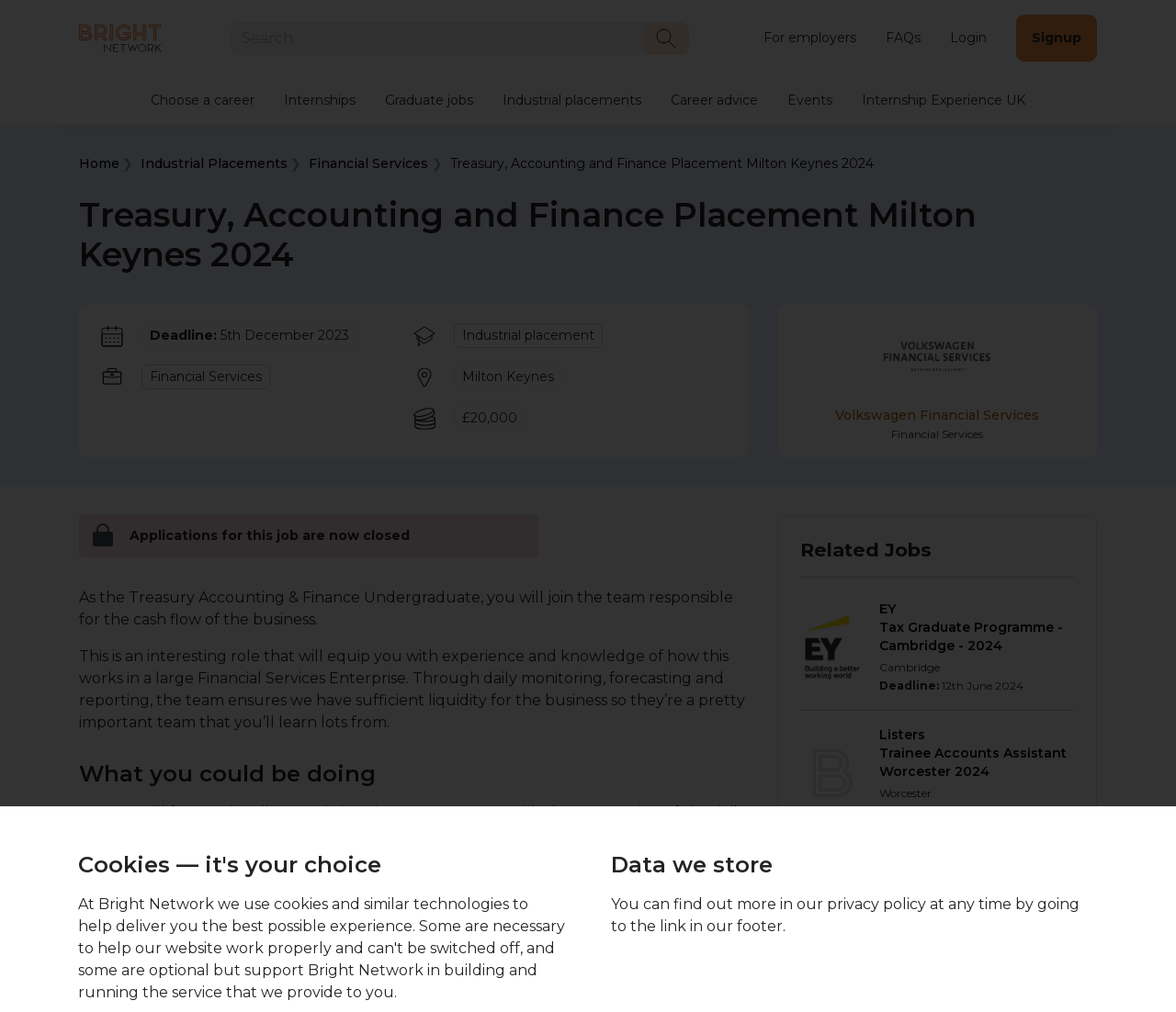By analyzing the image, answer the following question with a detailed response: What is the location of the Treasury, Accounting and Finance Placement?

I found the location by looking at the text 'Milton Keynes' which is located below the heading 'Treasury, Accounting and Finance Placement Milton Keynes 2024'.